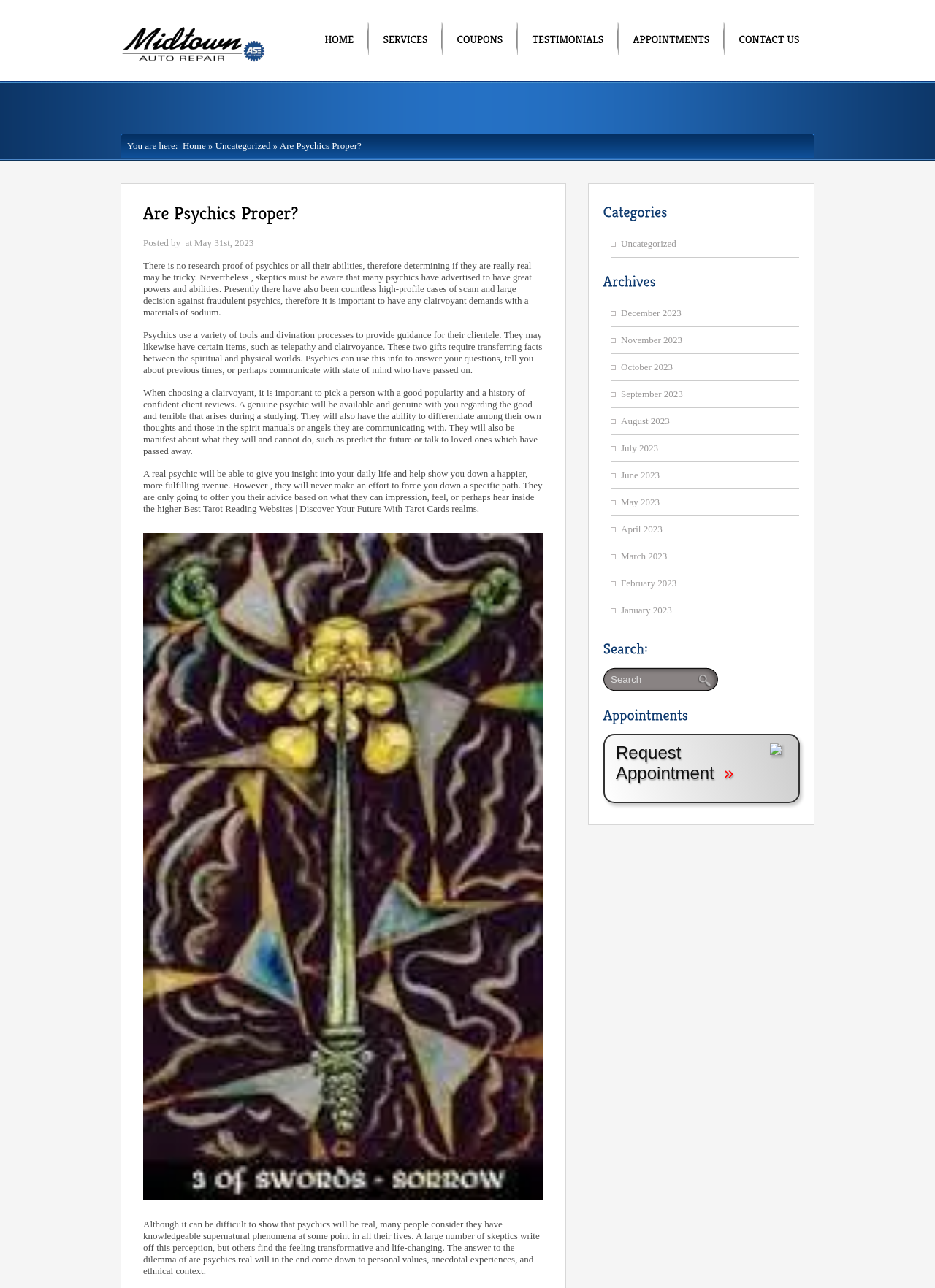Answer this question in one word or a short phrase: What is the purpose of the search bar?

To search the website